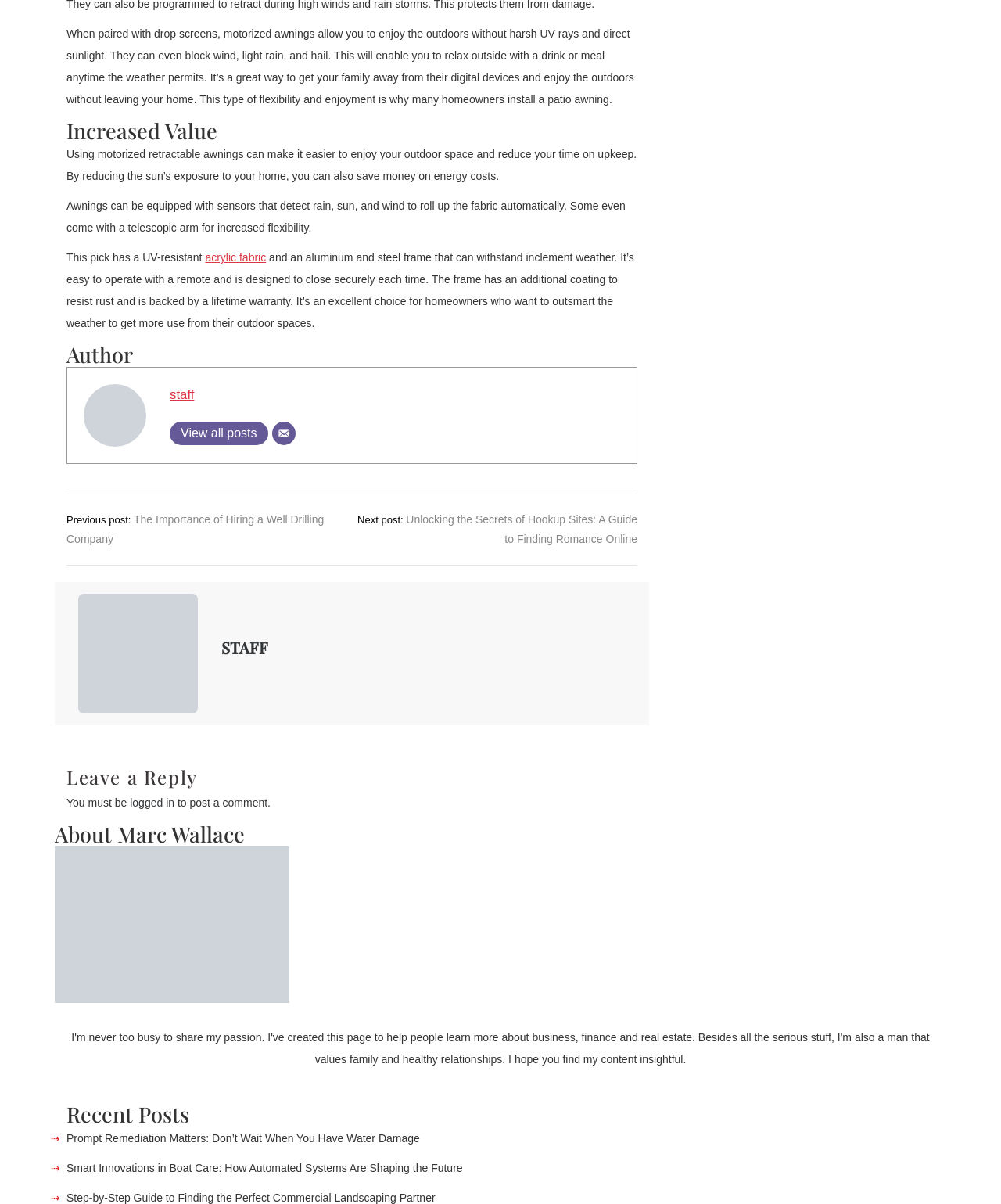Find the bounding box coordinates of the element to click in order to complete the given instruction: "Read about Marc Wallace."

[0.055, 0.682, 0.289, 0.703]